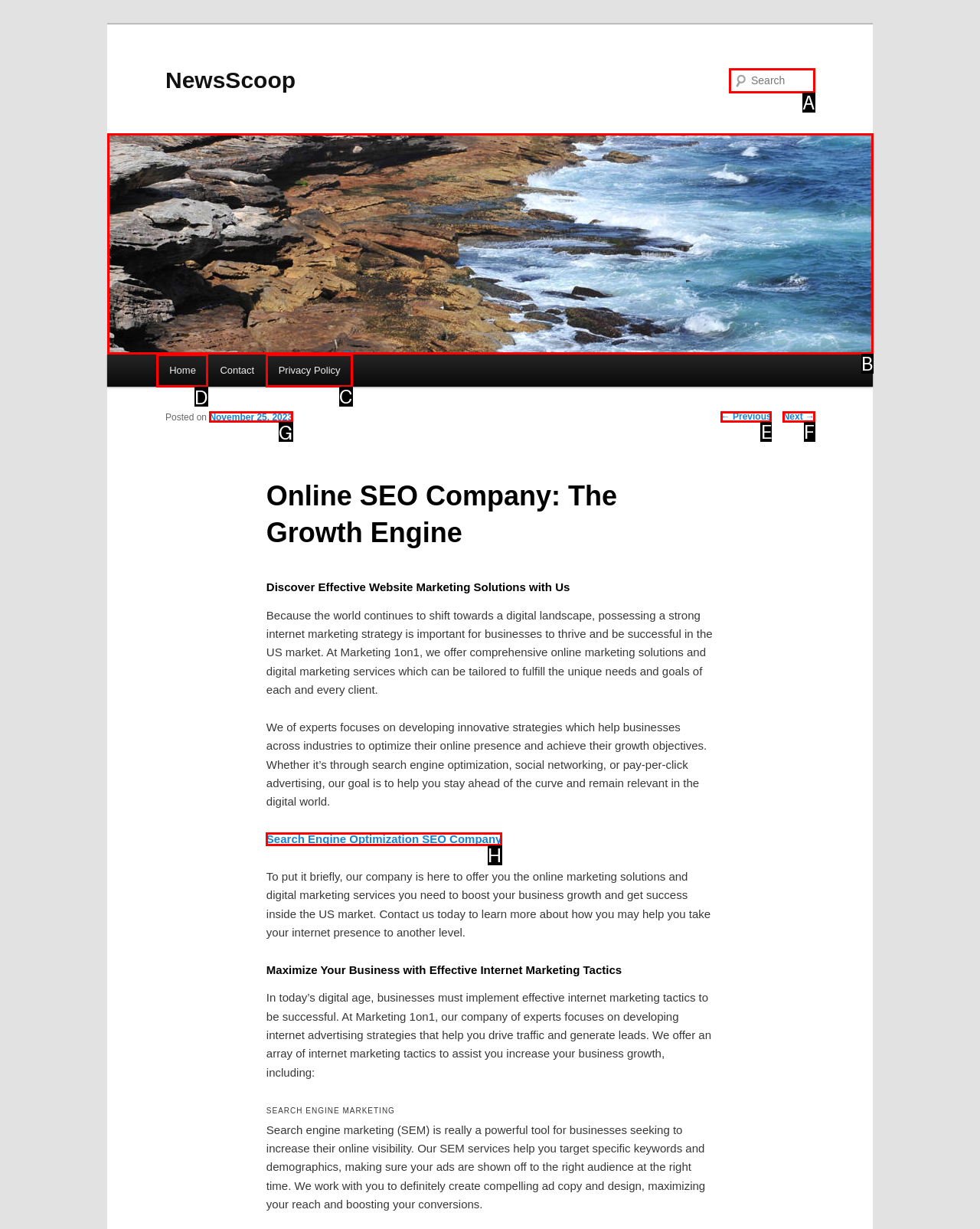Indicate which red-bounded element should be clicked to perform the task: Go to Home page Answer with the letter of the correct option.

D